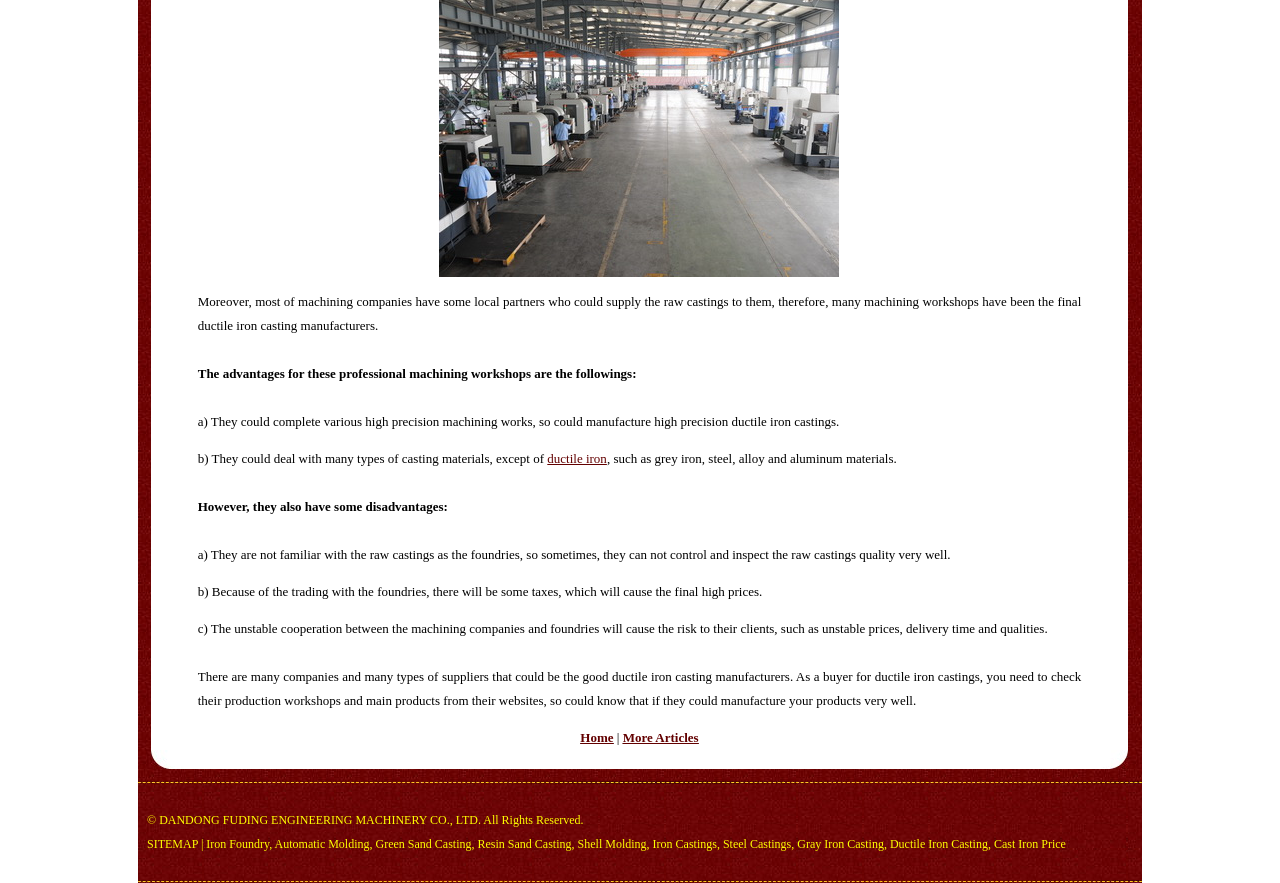Use a single word or phrase to answer the question:
What is the type of casting material mentioned in the webpage?

Grey iron, steel, alloy, aluminum